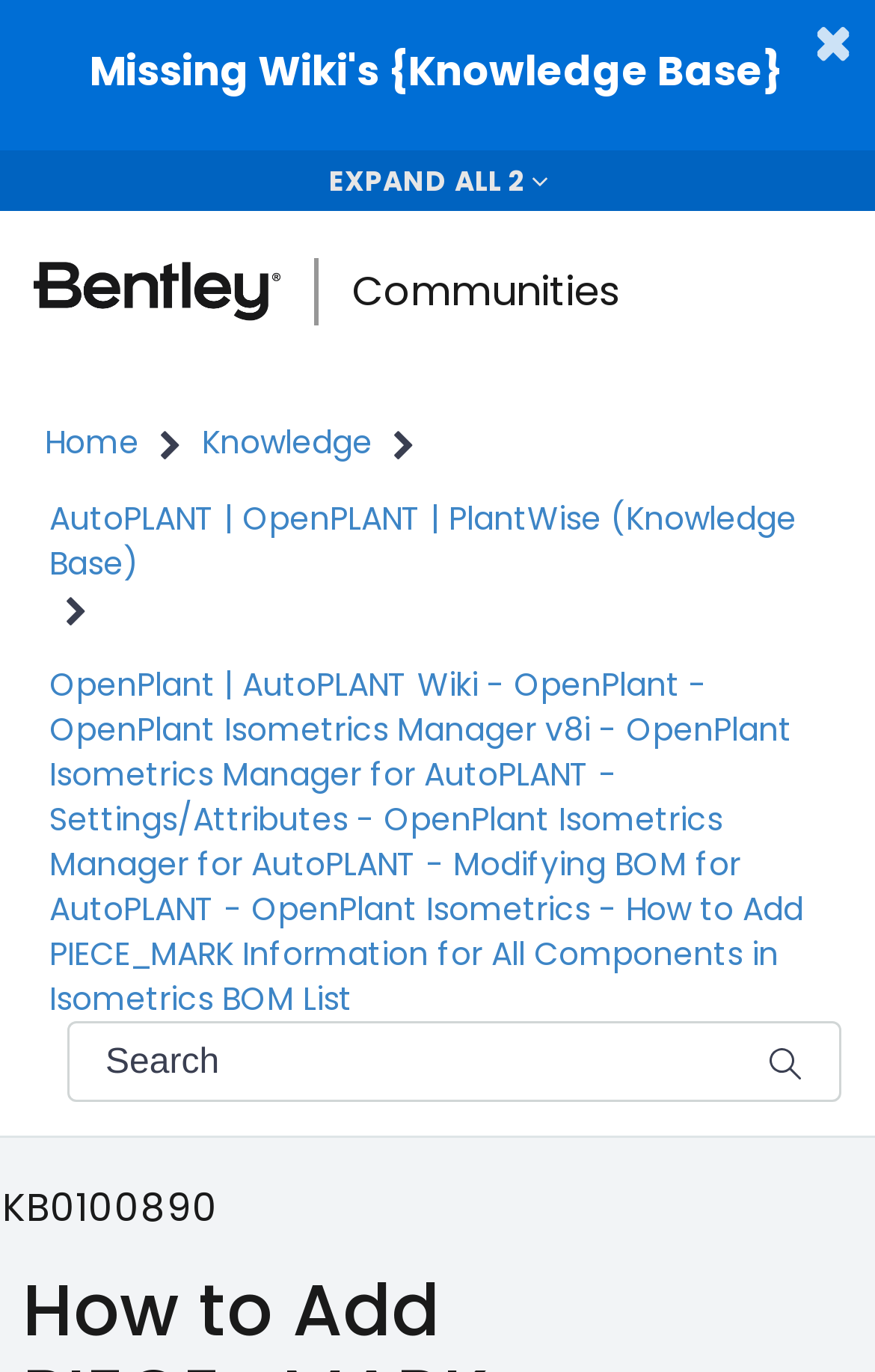Provide a thorough description of the webpage's content and layout.

The webpage appears to be a knowledge base article or tutorial, specifically focused on "How to Add PIECE_MARK Information for All Components in Isometrics BOM List" in OpenPlant Isometrics Manager. 

At the top, there are several buttons and links. On the top-left, there is a button to expand all announcements, and next to it, a button to dismiss an announcement about missing wikis. On the top-right, there is a link to go to the homepage, accompanied by a "Communities" image. 

Below these elements, there is a navigation menu with links to "Home", "Knowledge", and the current page, "AutoPLANT | OpenPLANT | PlantWise (Knowledge Base)". 

The main content of the page is a long article or tutorial, which is not explicitly described in the accessibility tree. However, the title of the page suggests that it provides instructions on adding PIECE_MARK information for all components in Isometrics BOM List.

On the right side of the page, there is a search bar with a combobox and a submit search button. Below the search bar, there is a static text element displaying the code "KB0100890".